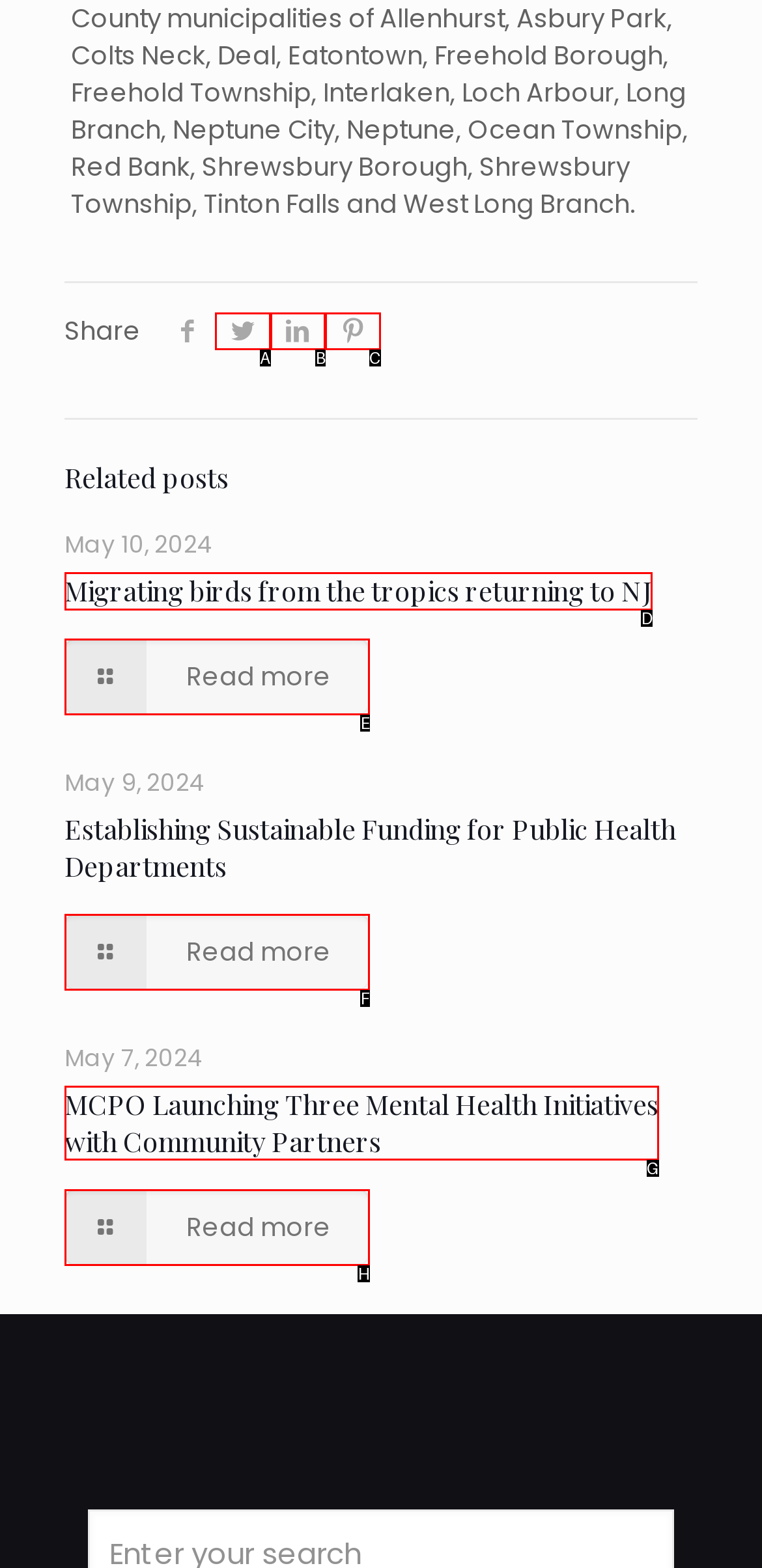Select the HTML element that needs to be clicked to carry out the task: Read more about Migrating birds from the tropics returning to NJ
Provide the letter of the correct option.

D